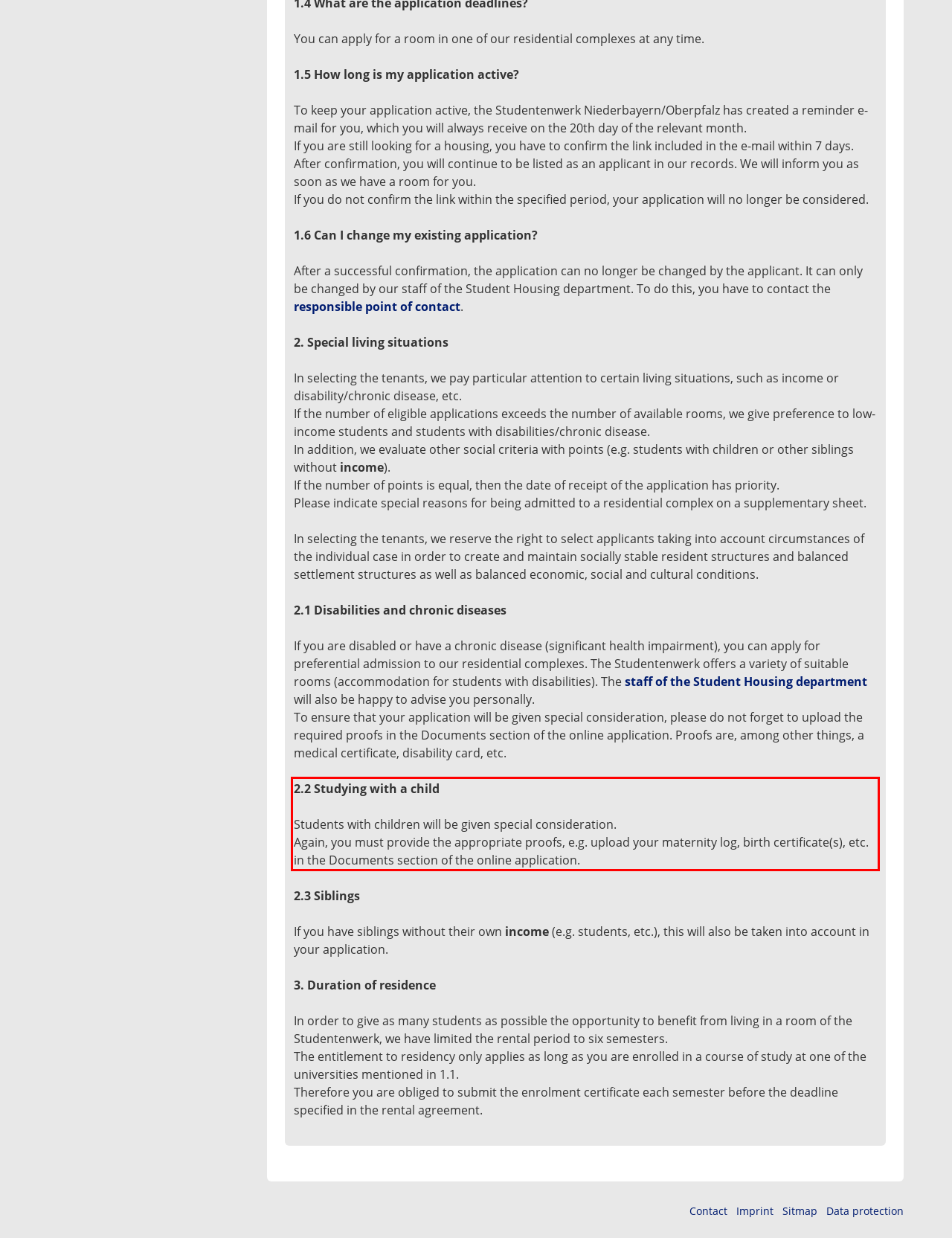You have a screenshot of a webpage, and there is a red bounding box around a UI element. Utilize OCR to extract the text within this red bounding box.

2.2 Studying with a child Students with children will be given special consideration. Again, you must provide the appropriate proofs, e.g. upload your maternity log, birth certificate(s), etc. in the Documents section of the online application.